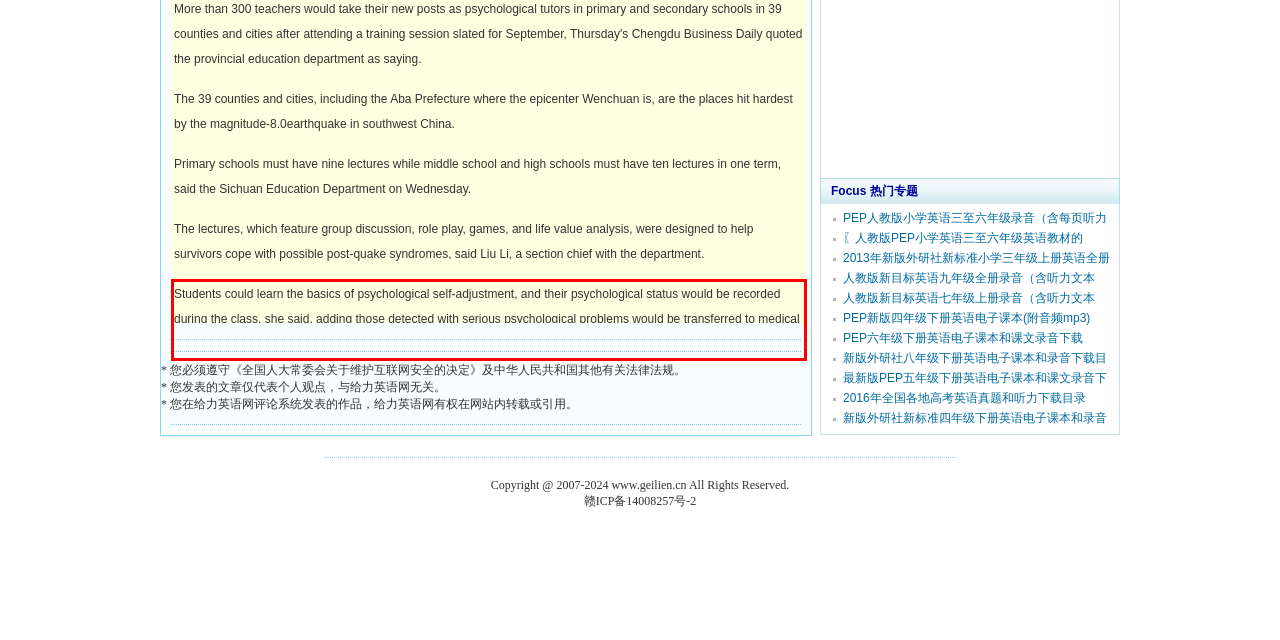Given the screenshot of the webpage, identify the red bounding box, and recognize the text content inside that red bounding box.

Students could learn the basics of psychological self-adjustment, and their psychological status would be recorded during the class, she said, adding those detected with serious psychological problems would be transferred to medical institutions.